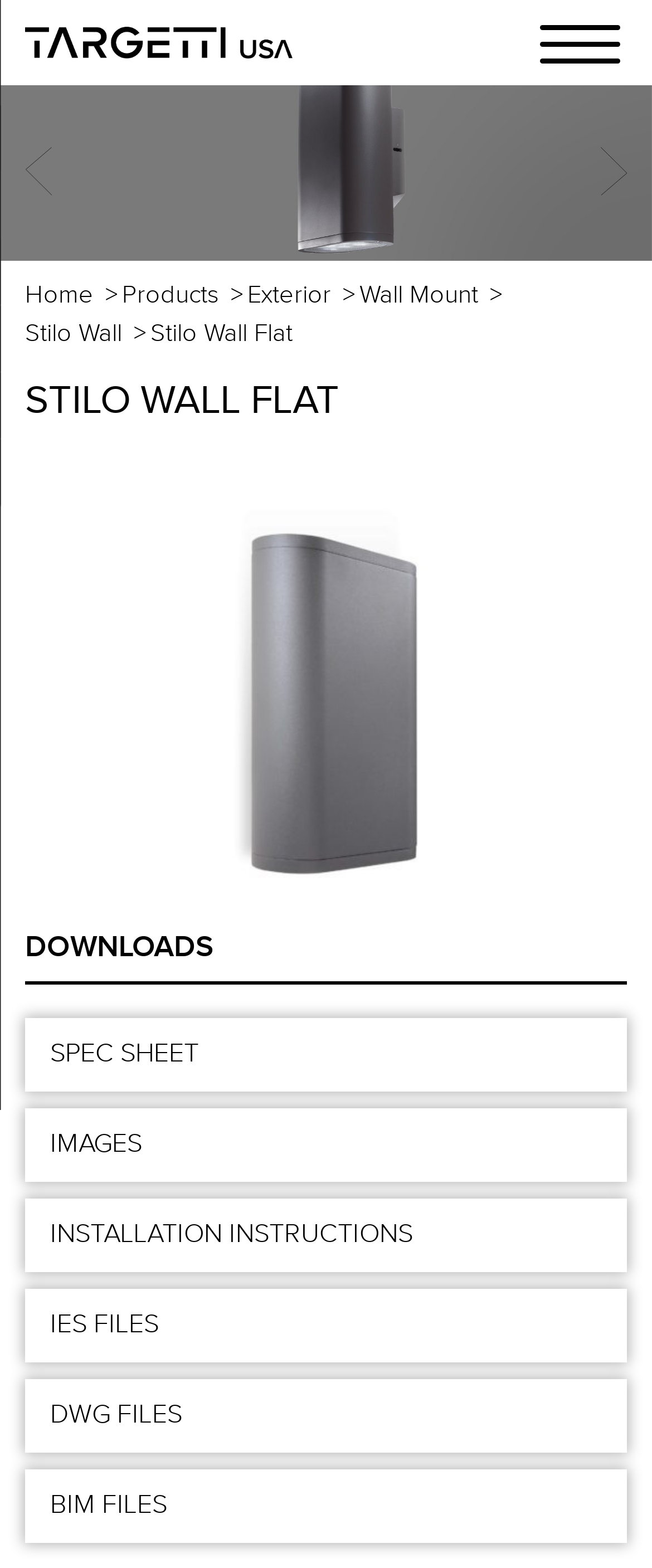Could you provide the bounding box coordinates for the portion of the screen to click to complete this instruction: "Click the menu trigger button"?

[0.768, 0.006, 0.95, 0.047]